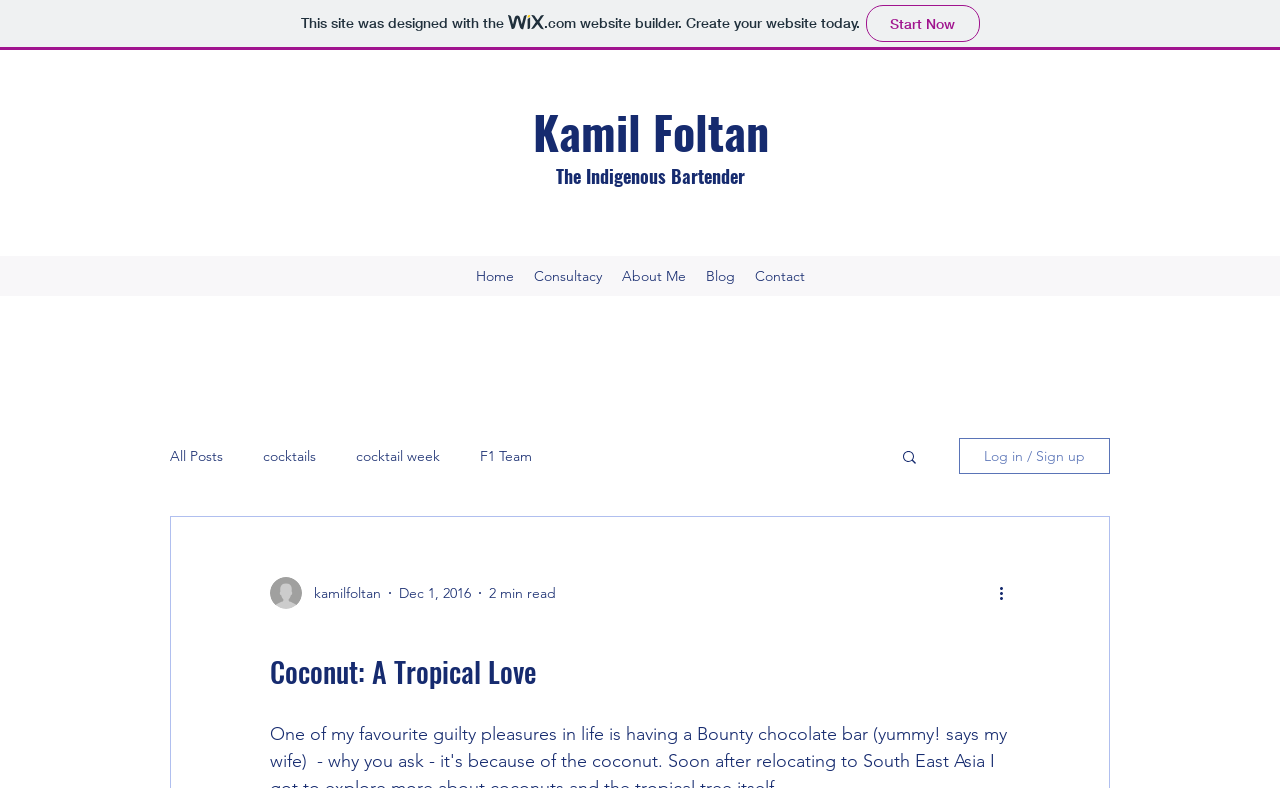Identify the bounding box coordinates for the region of the element that should be clicked to carry out the instruction: "Read the blog content". The bounding box coordinates should be four float numbers between 0 and 1, i.e., [left, top, right, bottom].

None